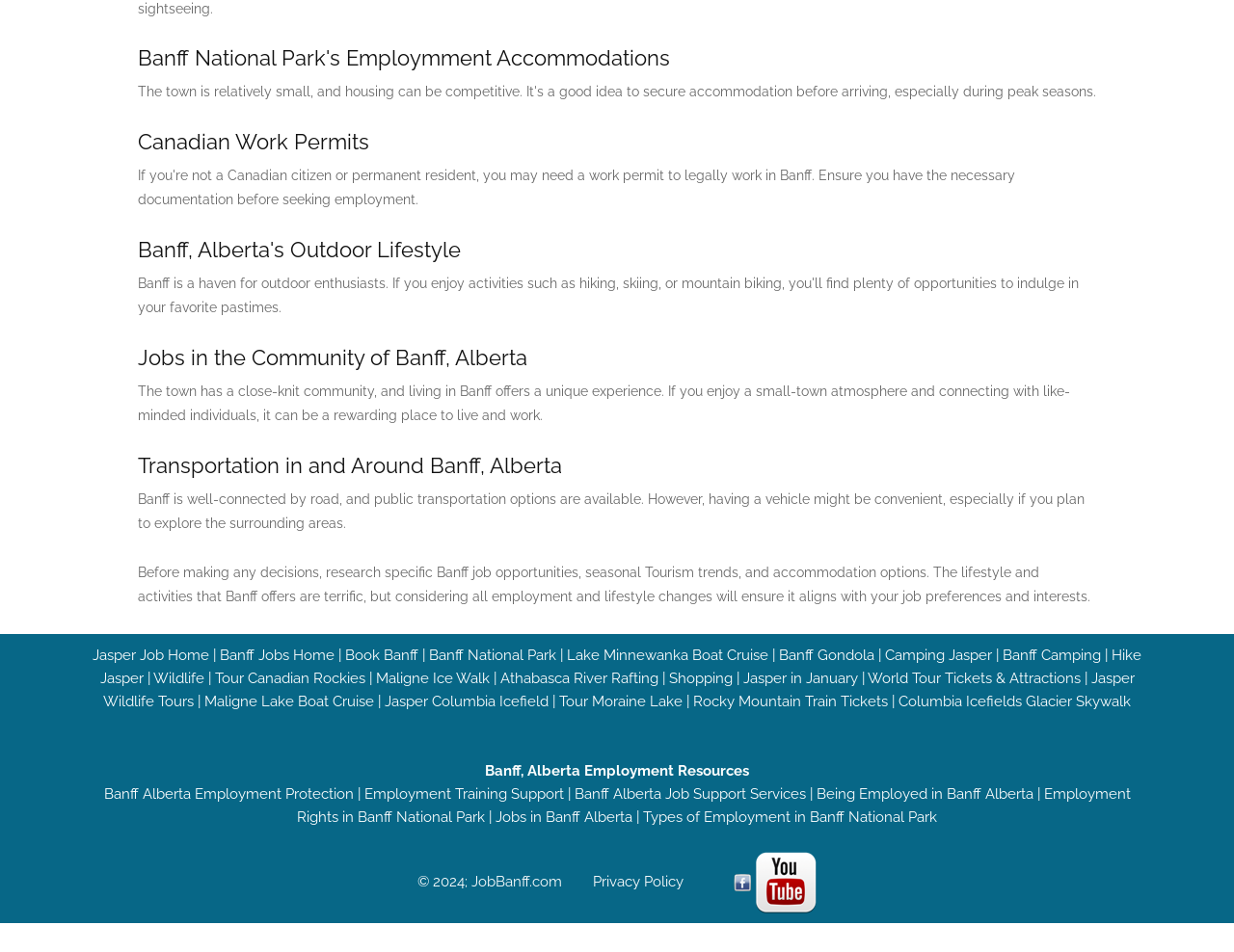Determine the bounding box coordinates of the section to be clicked to follow the instruction: "Check the 'Most Read' section". The coordinates should be given as four float numbers between 0 and 1, formatted as [left, top, right, bottom].

None